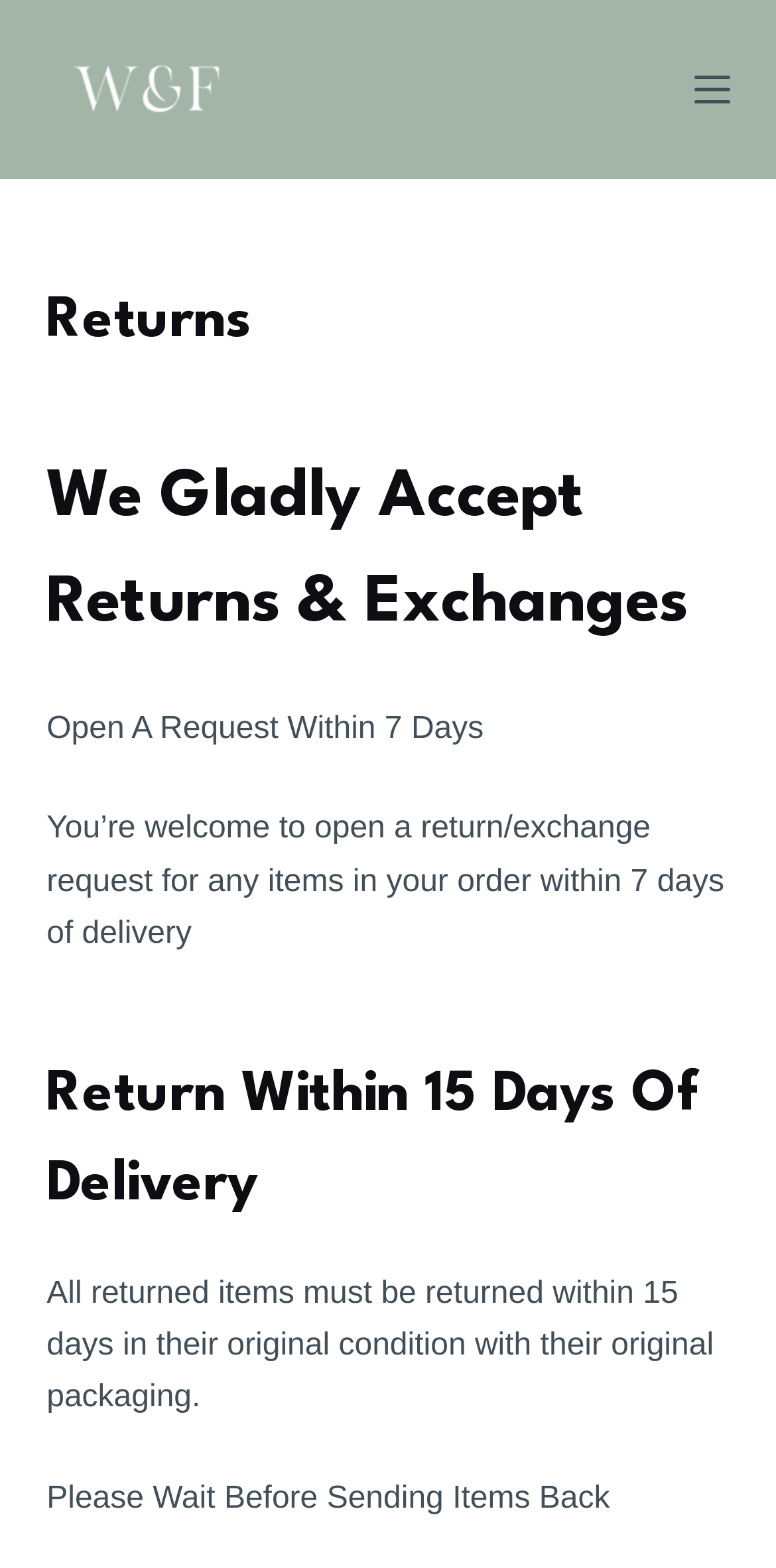Respond to the following query with just one word or a short phrase: 
What is the timeframe for returning items?

15 days